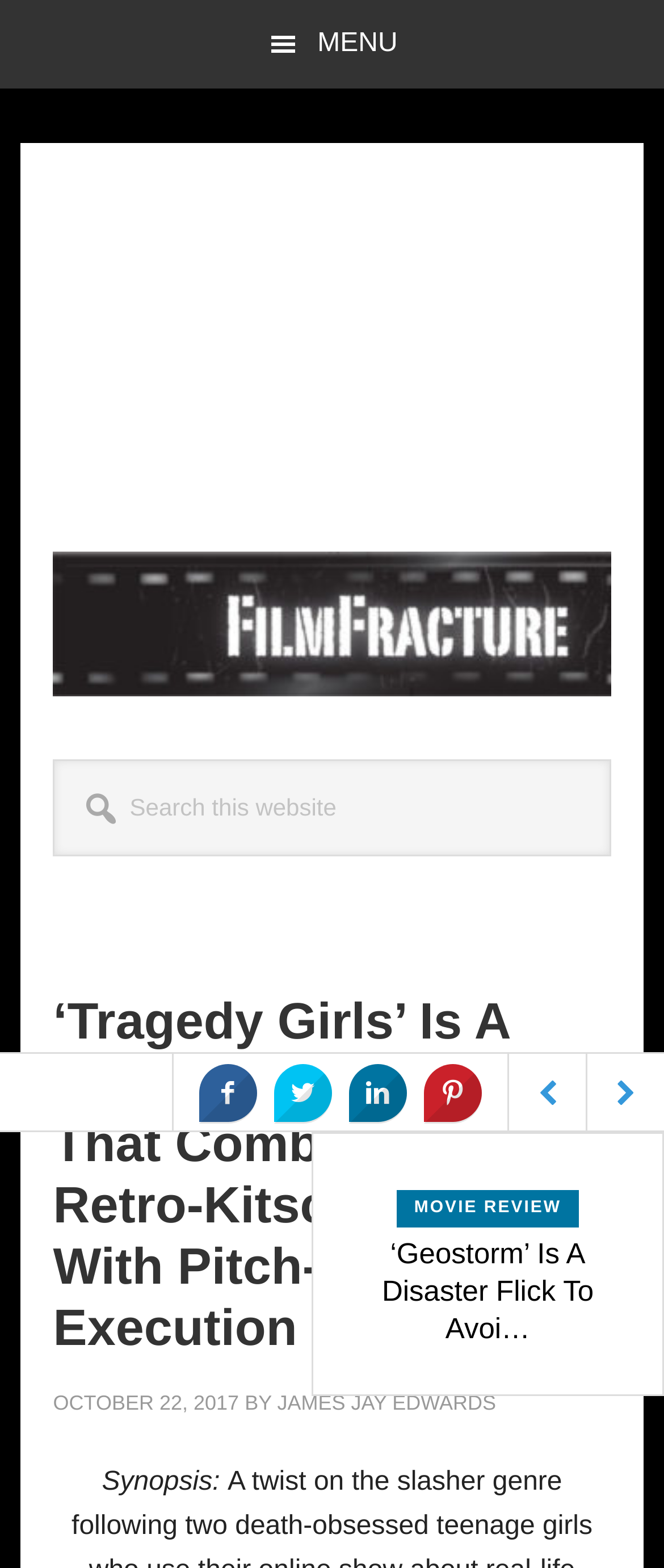Given the content of the image, can you provide a detailed answer to the question?
What is the search placeholder text?

I found the search placeholder text by looking at the search box, which says 'Search this website'.